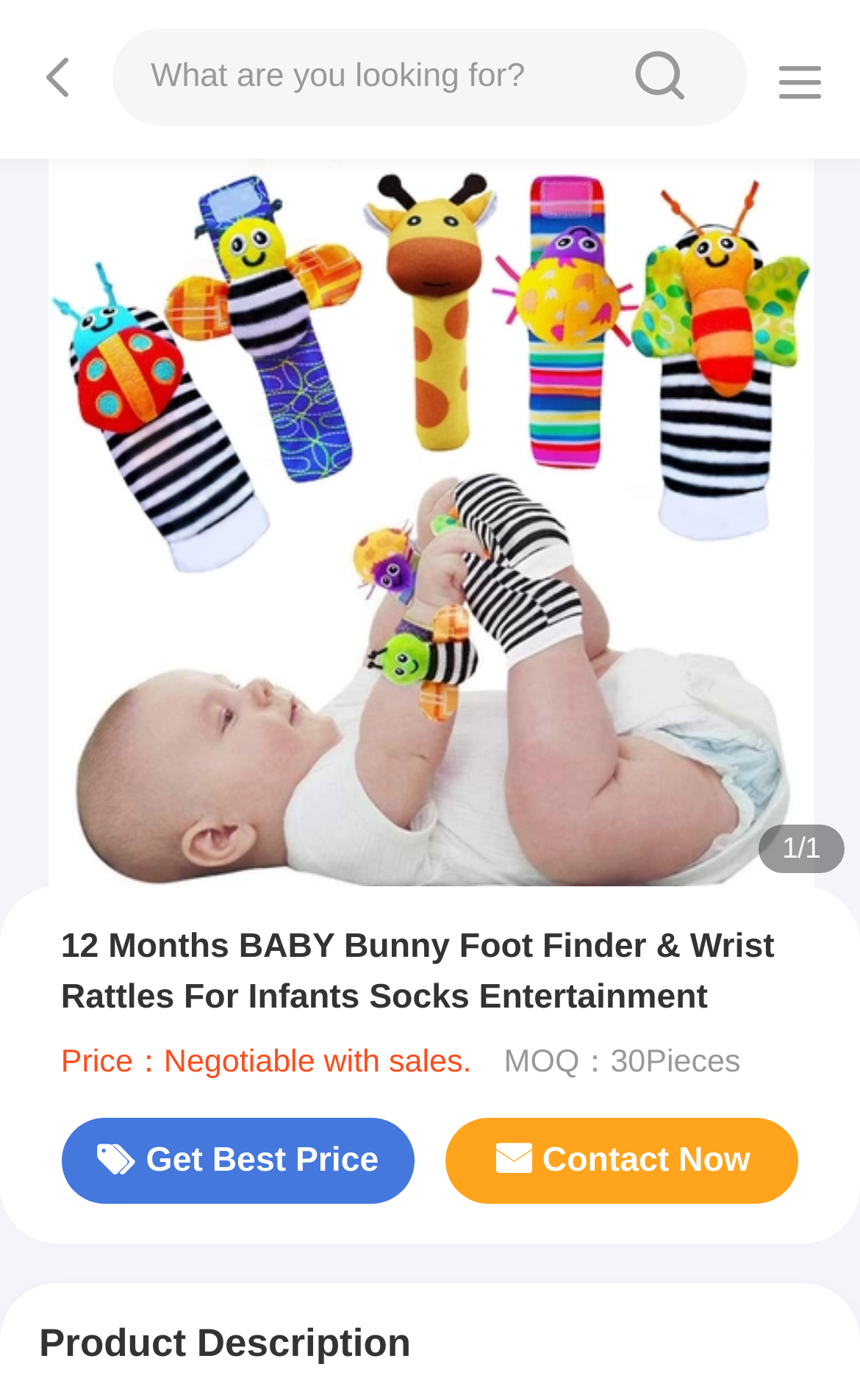What is the minimum order quantity?
Refer to the image and provide a concise answer in one word or phrase.

30Pieces